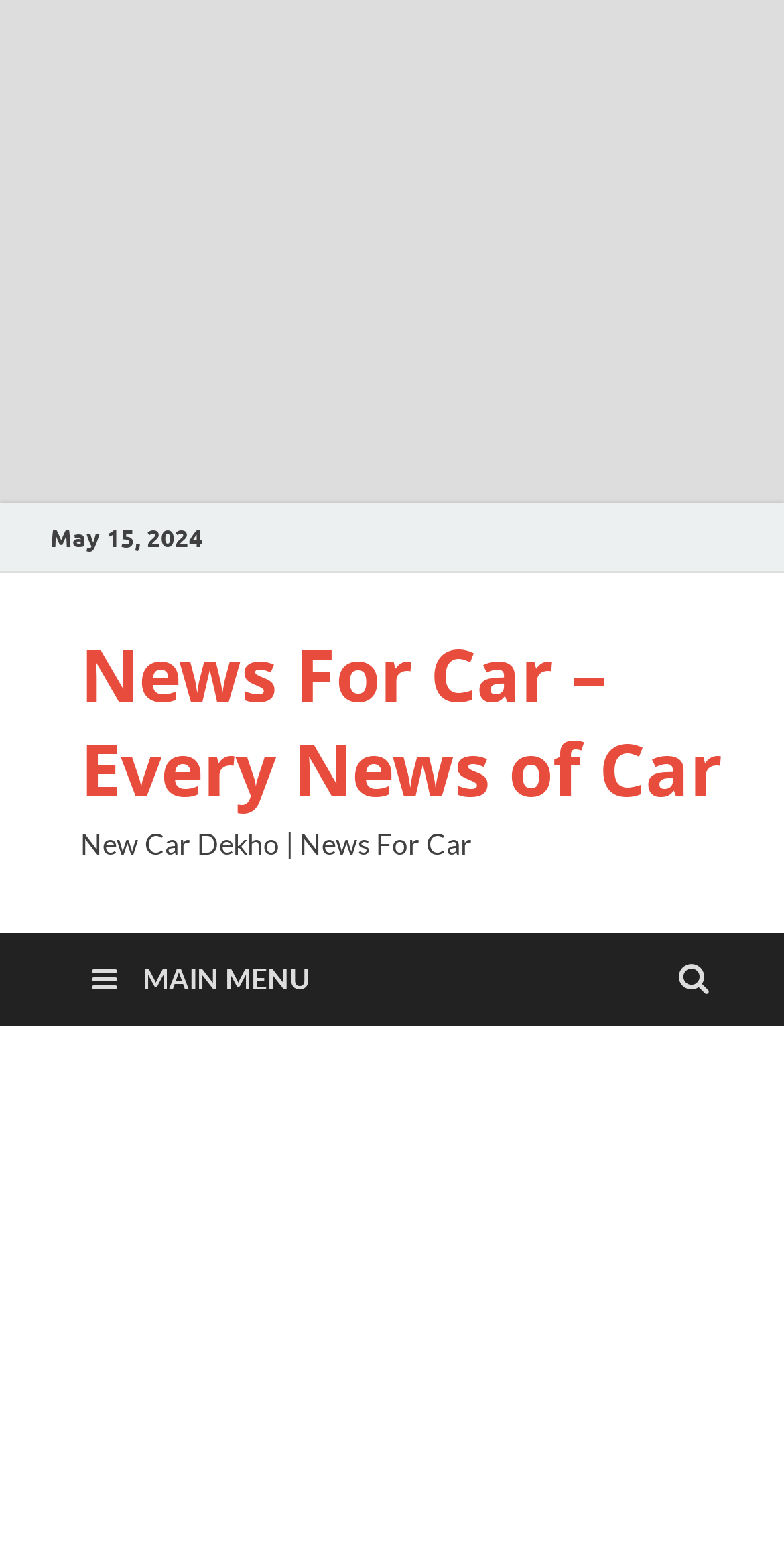Extract the primary heading text from the webpage.

Italy PM Giorgia Meloni’s Selfie With PM Modi At COP28